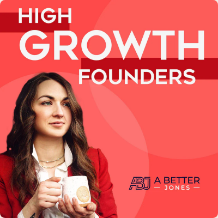Give a detailed account of what is happening in the image.

The image features the podcast artwork for "High Growth Founders," showcasing a professional and engaging design. In the foreground, a woman with long, wavy hair is seated and holding a white cup, exuding a confident and approachable demeanor. She is dressed in a stylish red blazer, which adds a pop of color to the overall aesthetic. The background is a blend of soft, rounded shapes in vibrant red tones that create an inviting atmosphere. Prominently displayed in bold typography is the title "HIGH GROWTH FOUNDERS," highlighting the podcast's focus on entrepreneurial development and success. The logo at the bottom right corner, "A Better Jones," reinforces the brand identity associated with this podcast series, making it an appealing visual for listeners seeking insights into growth-oriented strategies for founders.